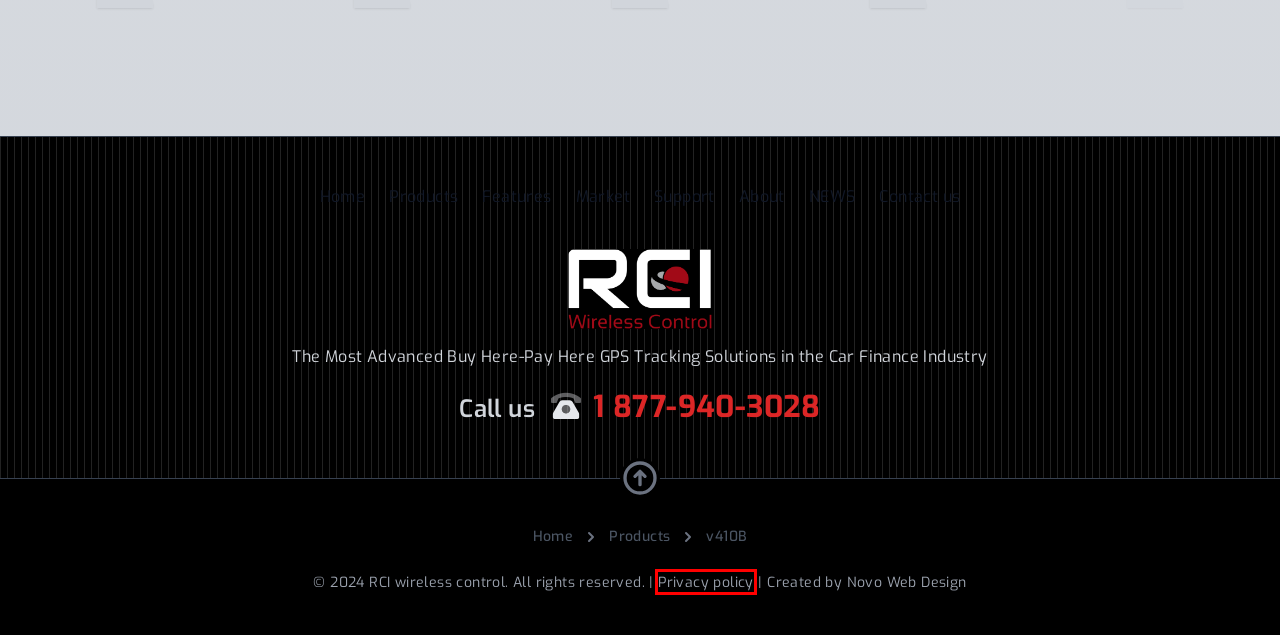You have a screenshot of a webpage with a red bounding box around an element. Choose the best matching webpage description that would appear after clicking the highlighted element. Here are the candidates:
A. List of our GPS trackers | RCI wireless control
B. Privacy policy | RCI wireless control
C. NEWS | RCI wireless control
D. GPS Tracking System | Buy Here Pay Here | RCI wireless control
E. Warranty | RCI wireless control
F. Contact us | RCI wireless control
G. Market | RCI wireless control
H. About RCI Wireless Control. | RCI wireless control

B